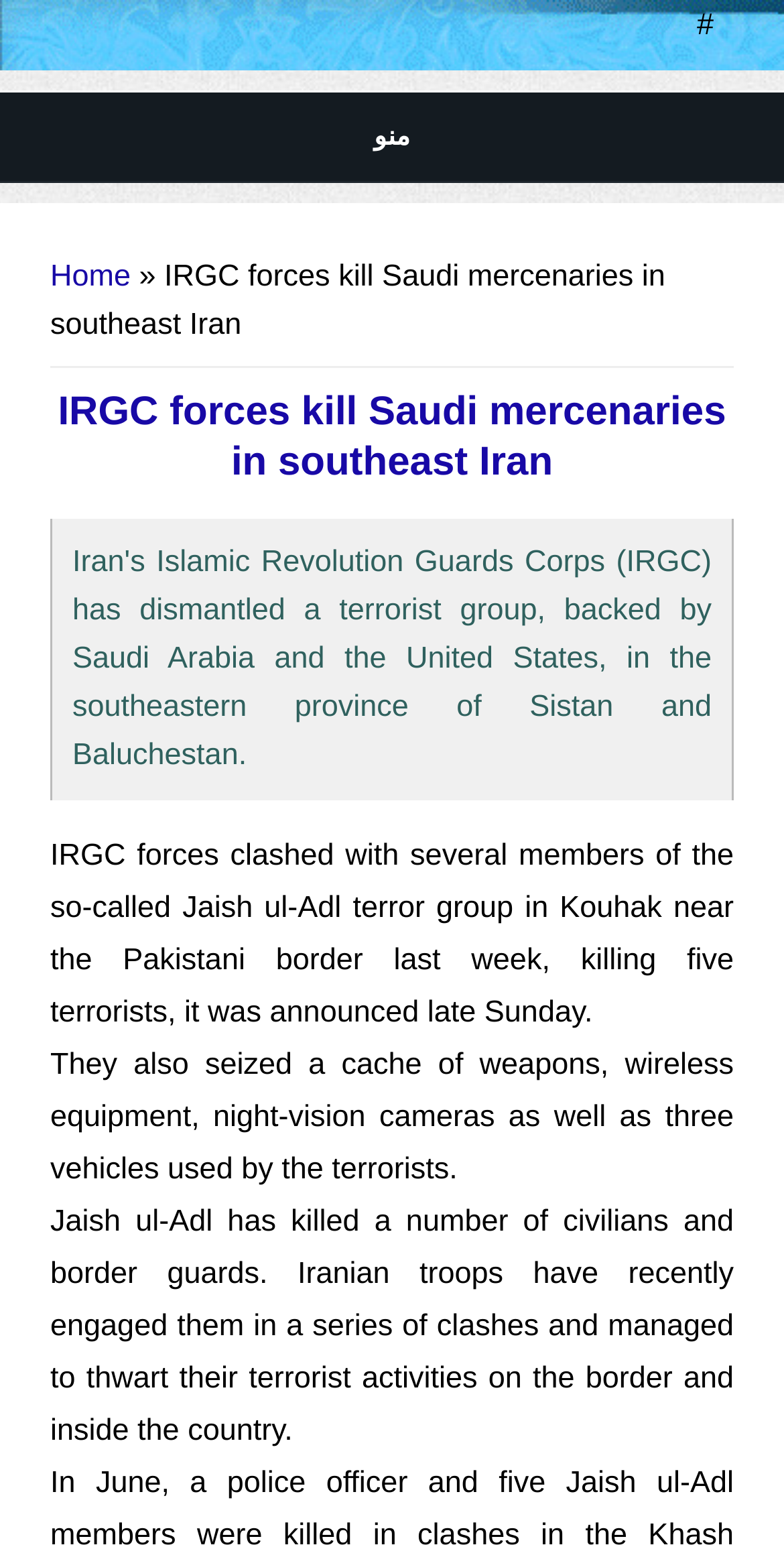How many terrorists were killed?
Look at the screenshot and respond with a single word or phrase.

five